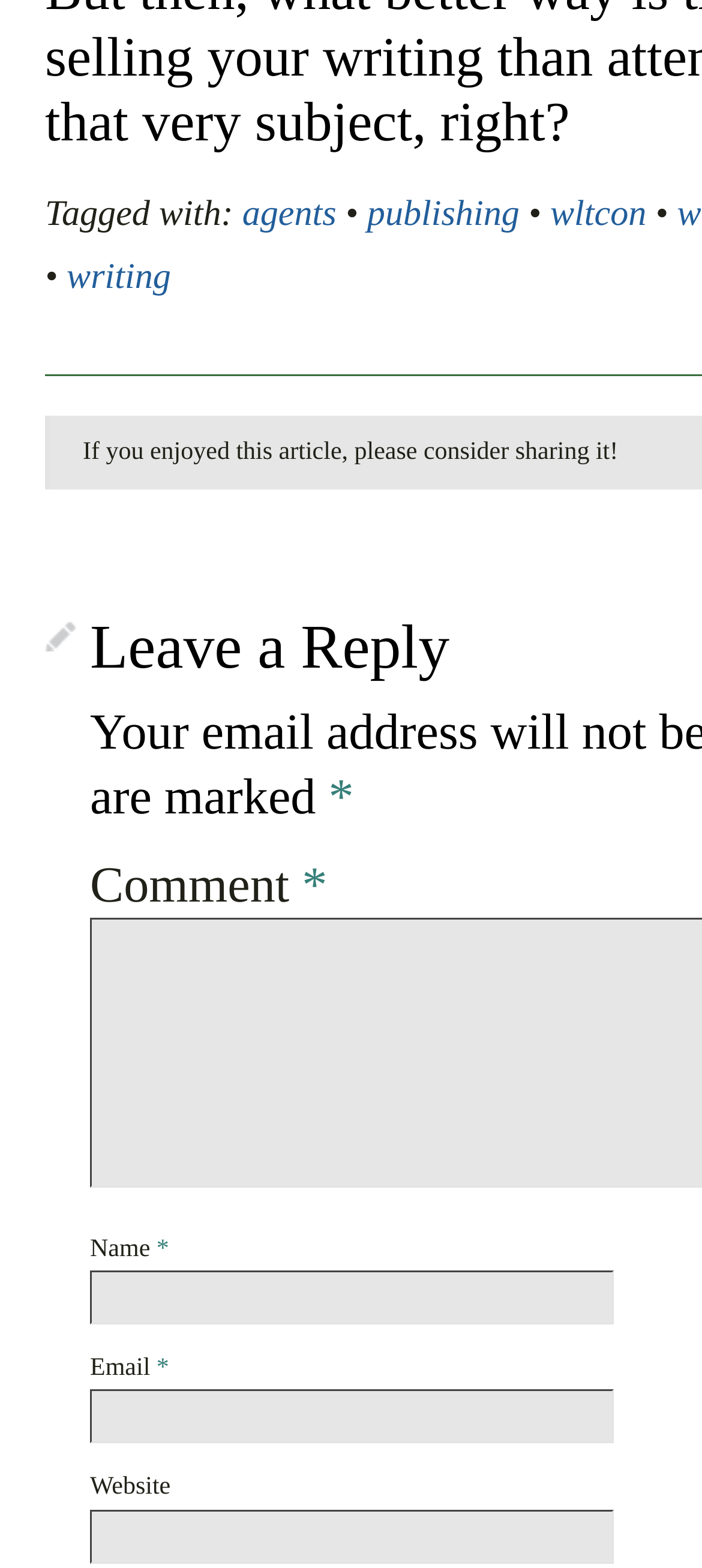Provide a brief response to the question using a single word or phrase: 
What is the symbol used to separate the links in the top section?

•